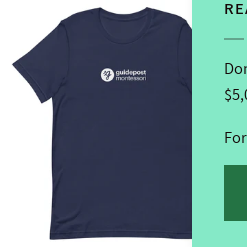How much does the t-shirt cost?
Provide an in-depth and detailed answer to the question.

The caption specifies that the t-shirt is being offered for '$13.47', which is the price of the apparel under the category of educational and lifestyle apparel.